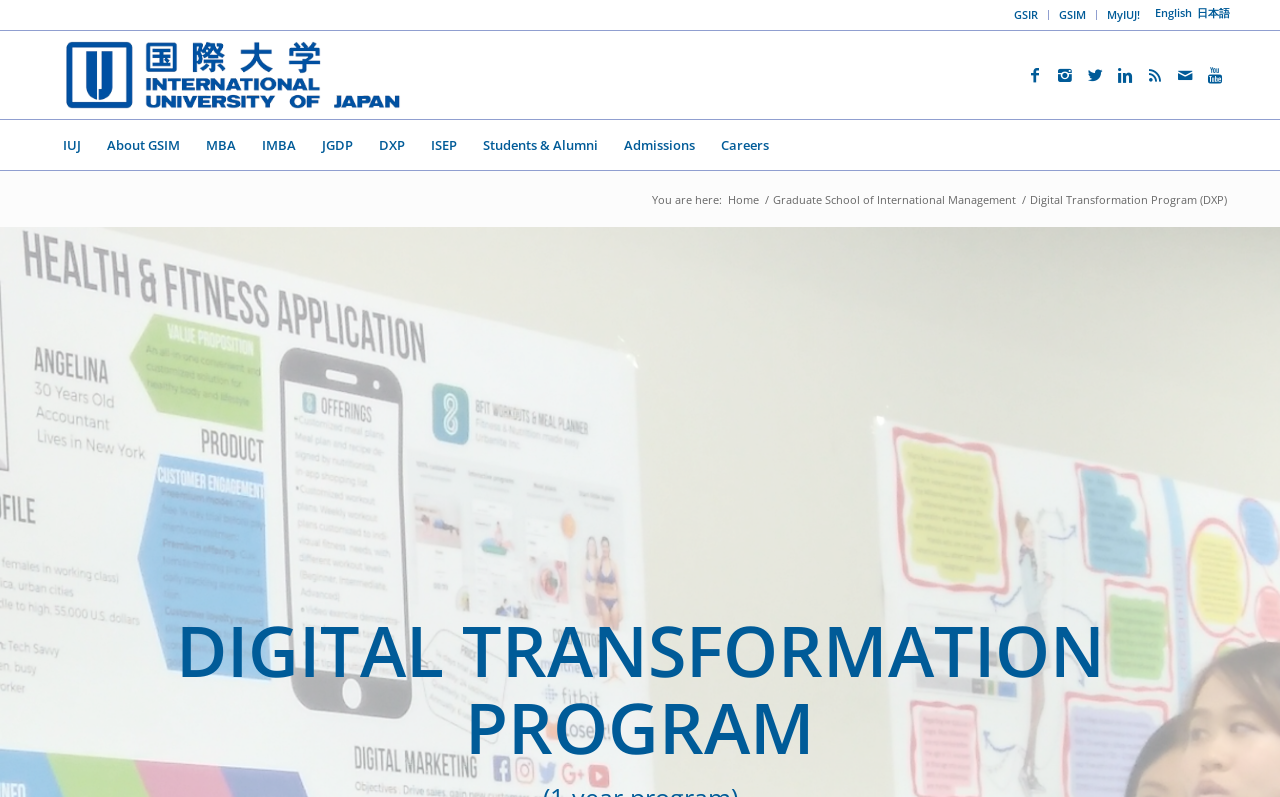Identify the bounding box coordinates of the clickable region necessary to fulfill the following instruction: "Explore Graduate School of International Management". The bounding box coordinates should be four float numbers between 0 and 1, i.e., [left, top, right, bottom].

[0.602, 0.241, 0.796, 0.26]